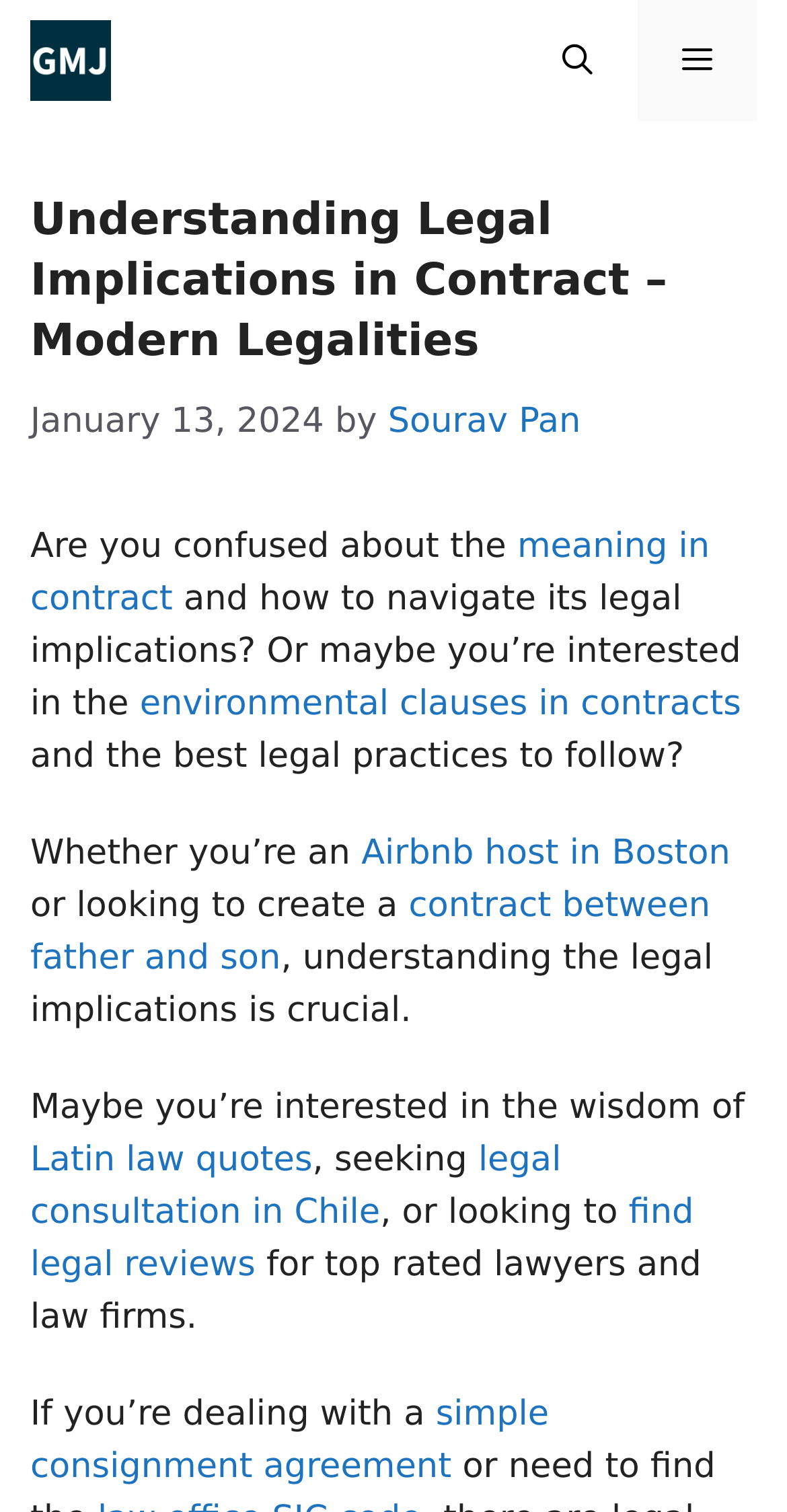Determine the bounding box coordinates of the clickable area required to perform the following instruction: "Explore the environmental clauses in contracts". The coordinates should be represented as four float numbers between 0 and 1: [left, top, right, bottom].

[0.177, 0.453, 0.942, 0.479]